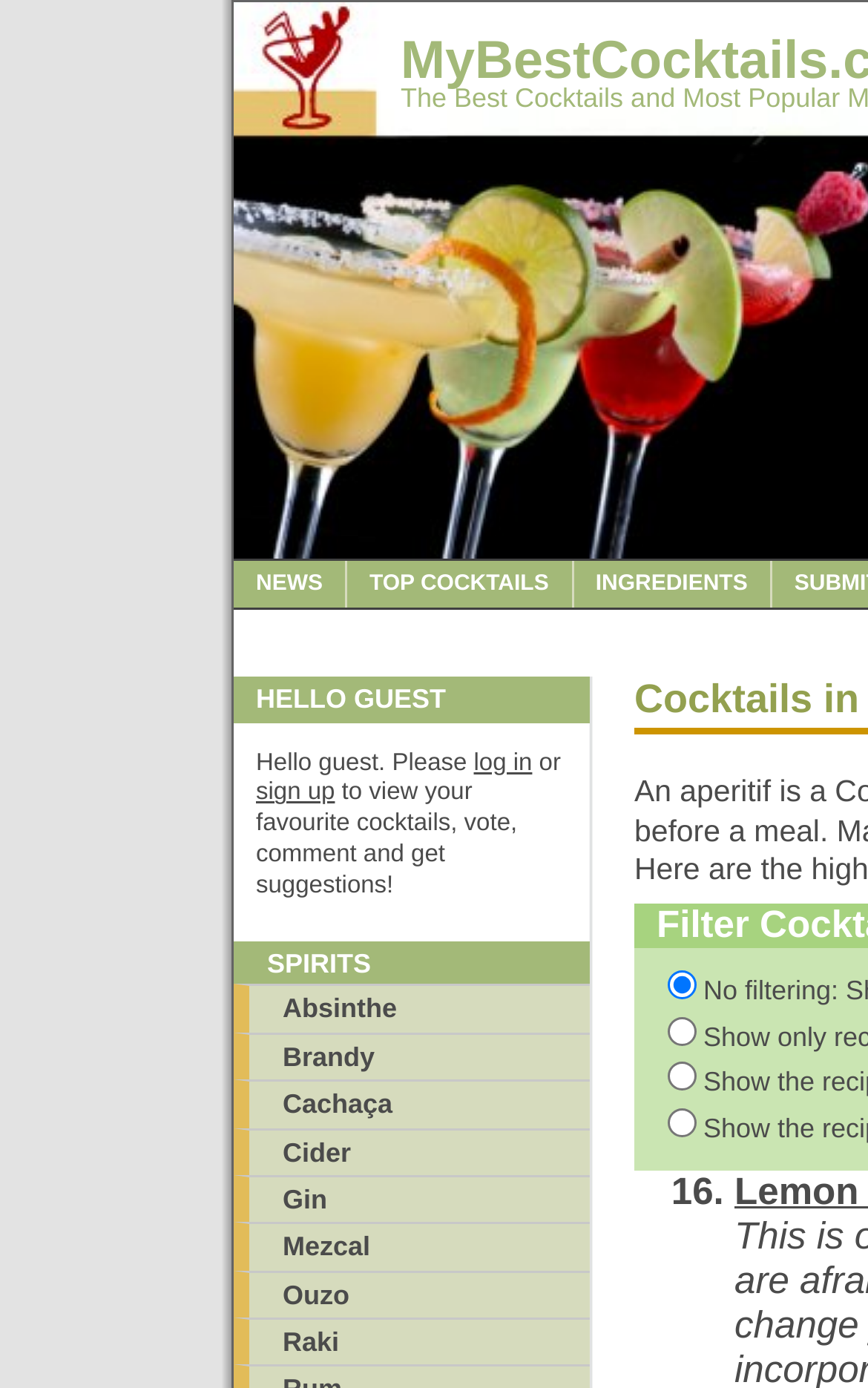Please determine the bounding box coordinates of the element to click on in order to accomplish the following task: "Go to Solar Glossary". Ensure the coordinates are four float numbers ranging from 0 to 1, i.e., [left, top, right, bottom].

None